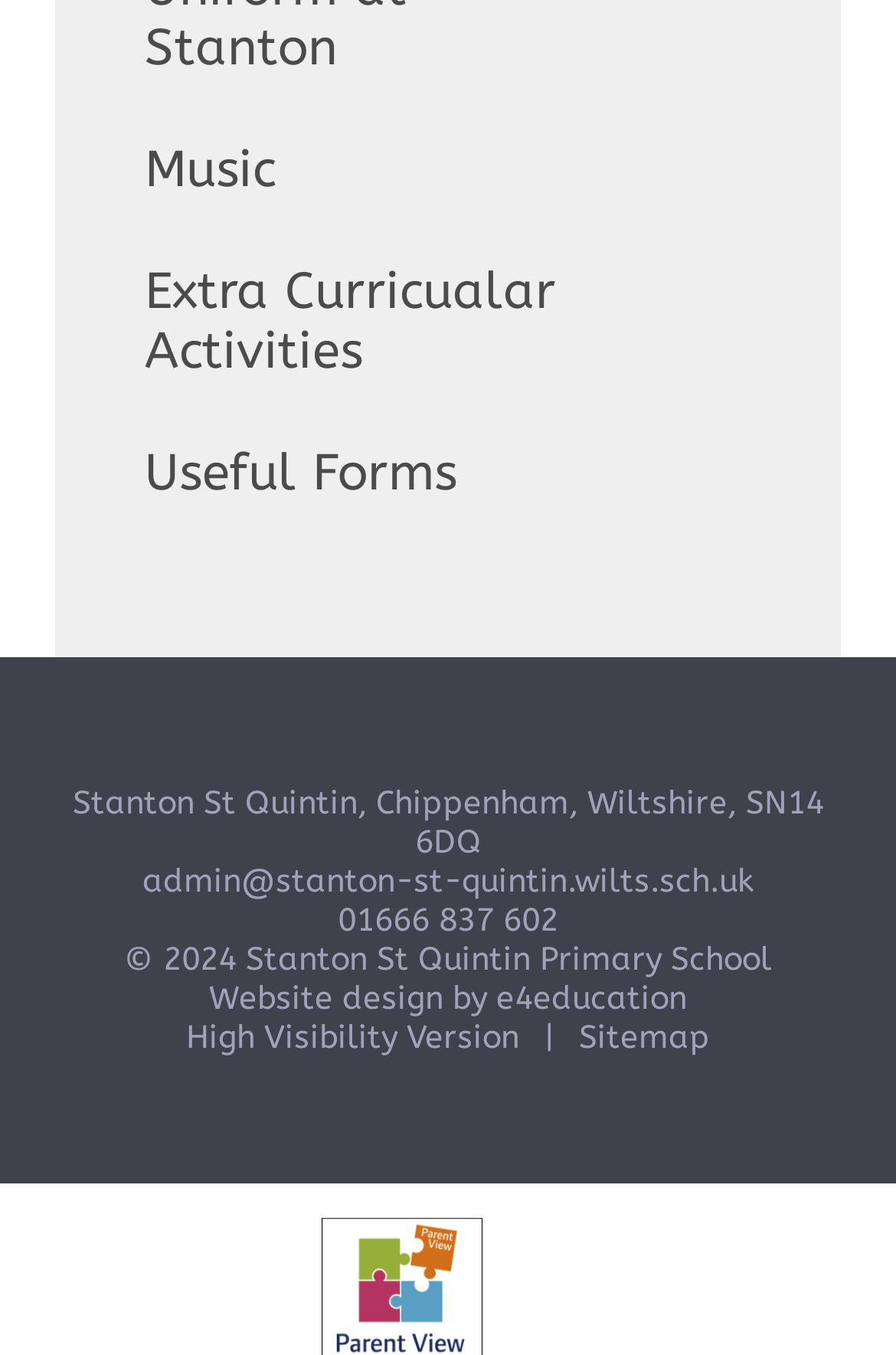Identify the bounding box of the HTML element described as: "Music".

[0.11, 0.087, 0.835, 0.165]